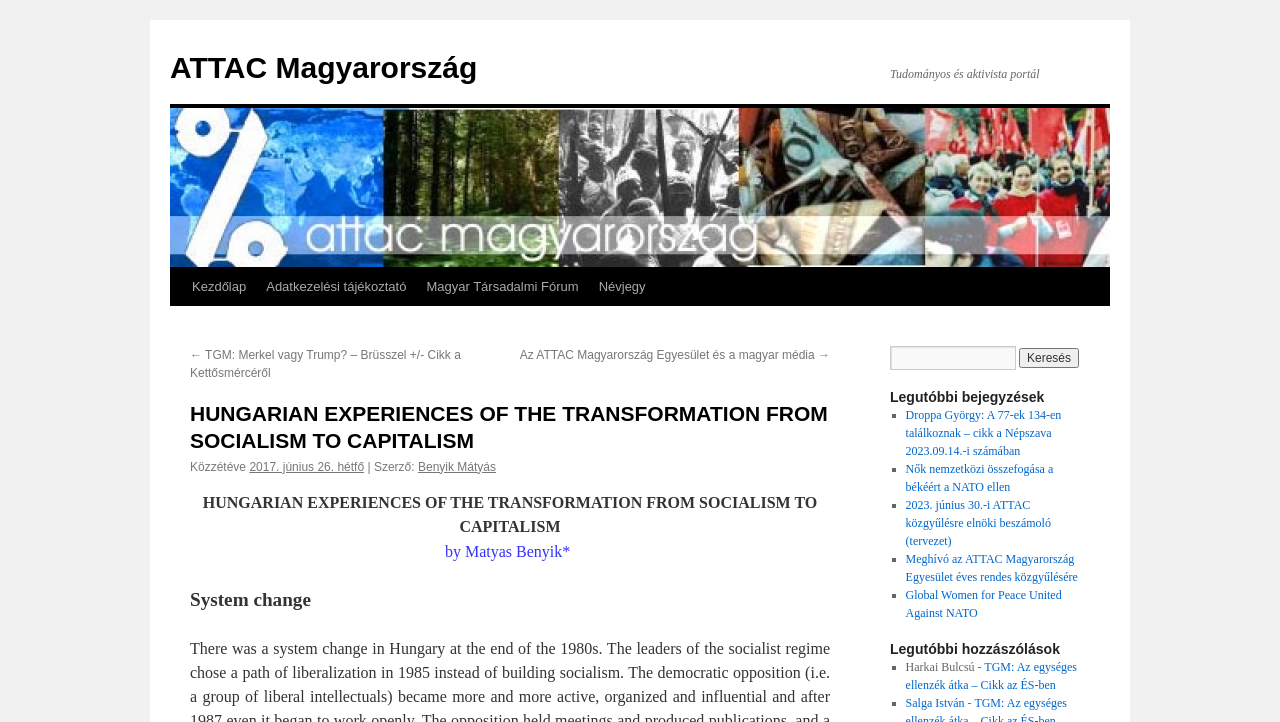Find the bounding box coordinates for the area that must be clicked to perform this action: "Check the latest posts".

[0.695, 0.537, 0.852, 0.562]